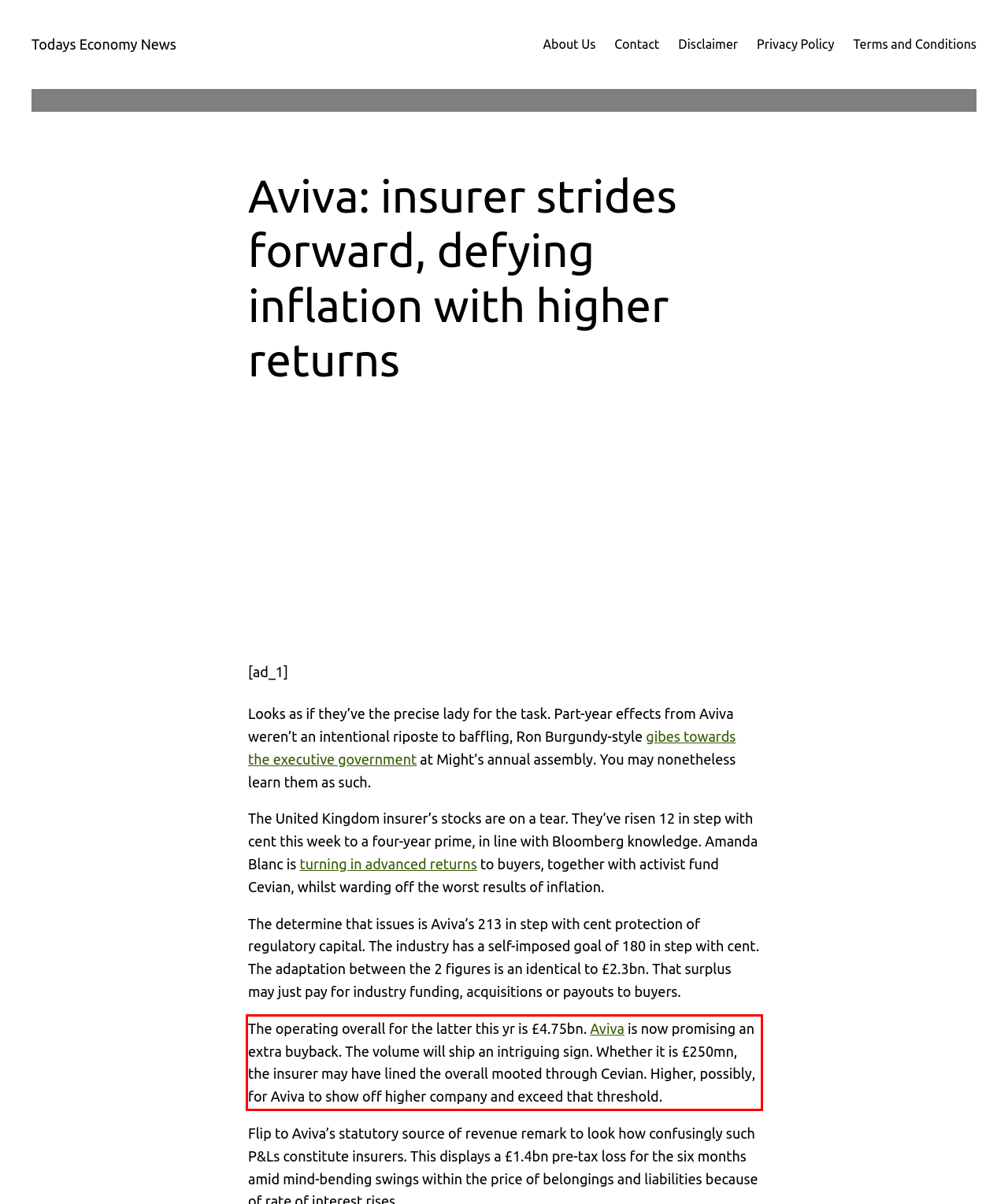Using OCR, extract the text content found within the red bounding box in the given webpage screenshot.

The operating overall for the latter this yr is £4.75bn. Aviva is now promising an extra buyback. The volume will ship an intriguing sign. Whether it is £250mn, the insurer may have lined the overall mooted through Cevian. Higher, possibly, for Aviva to show off higher company and exceed that threshold.